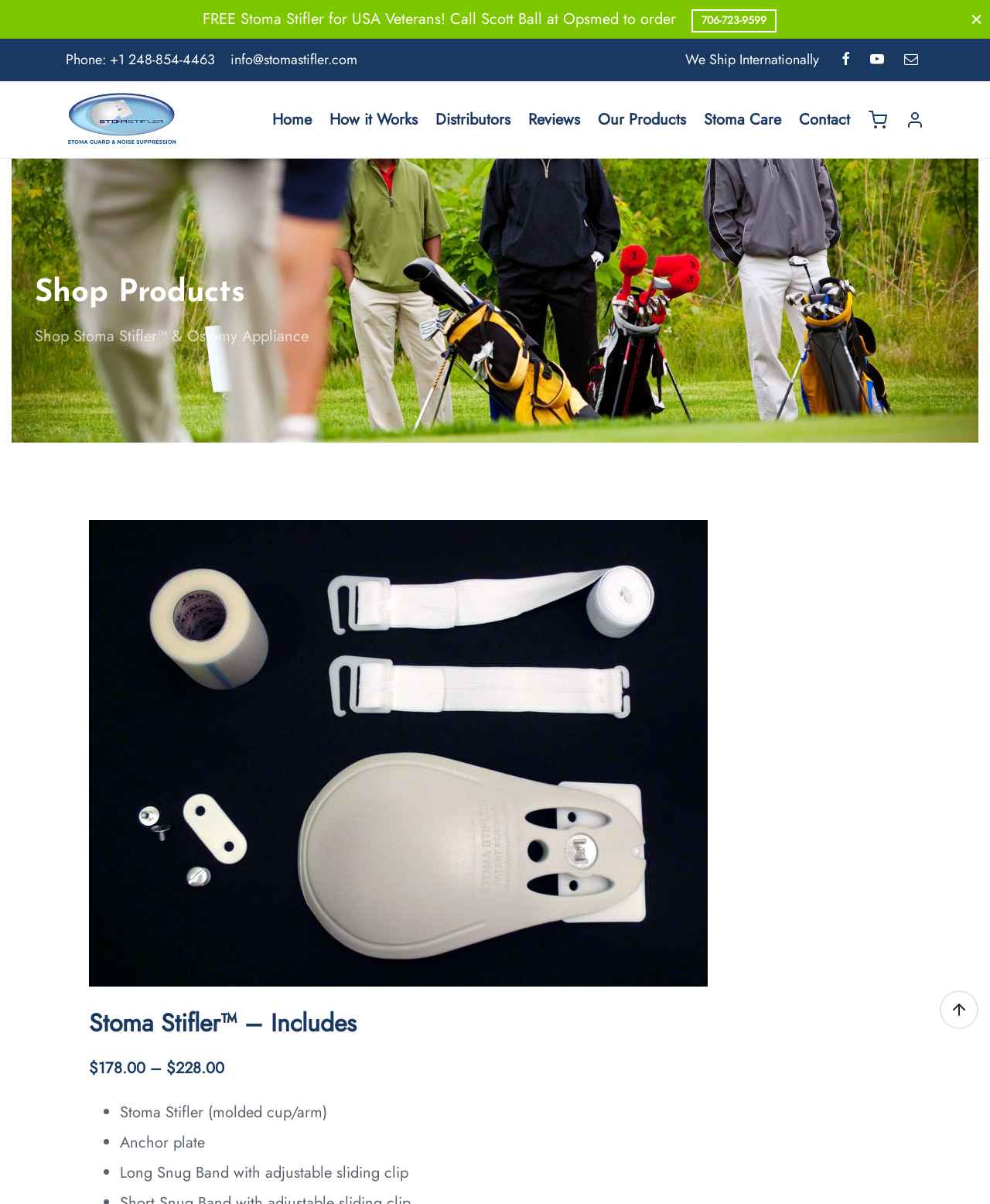Using the format (top-left x, top-left y, bottom-right x, bottom-right y), and given the element description, identify the bounding box coordinates within the screenshot: Stoma Care

[0.711, 0.085, 0.789, 0.114]